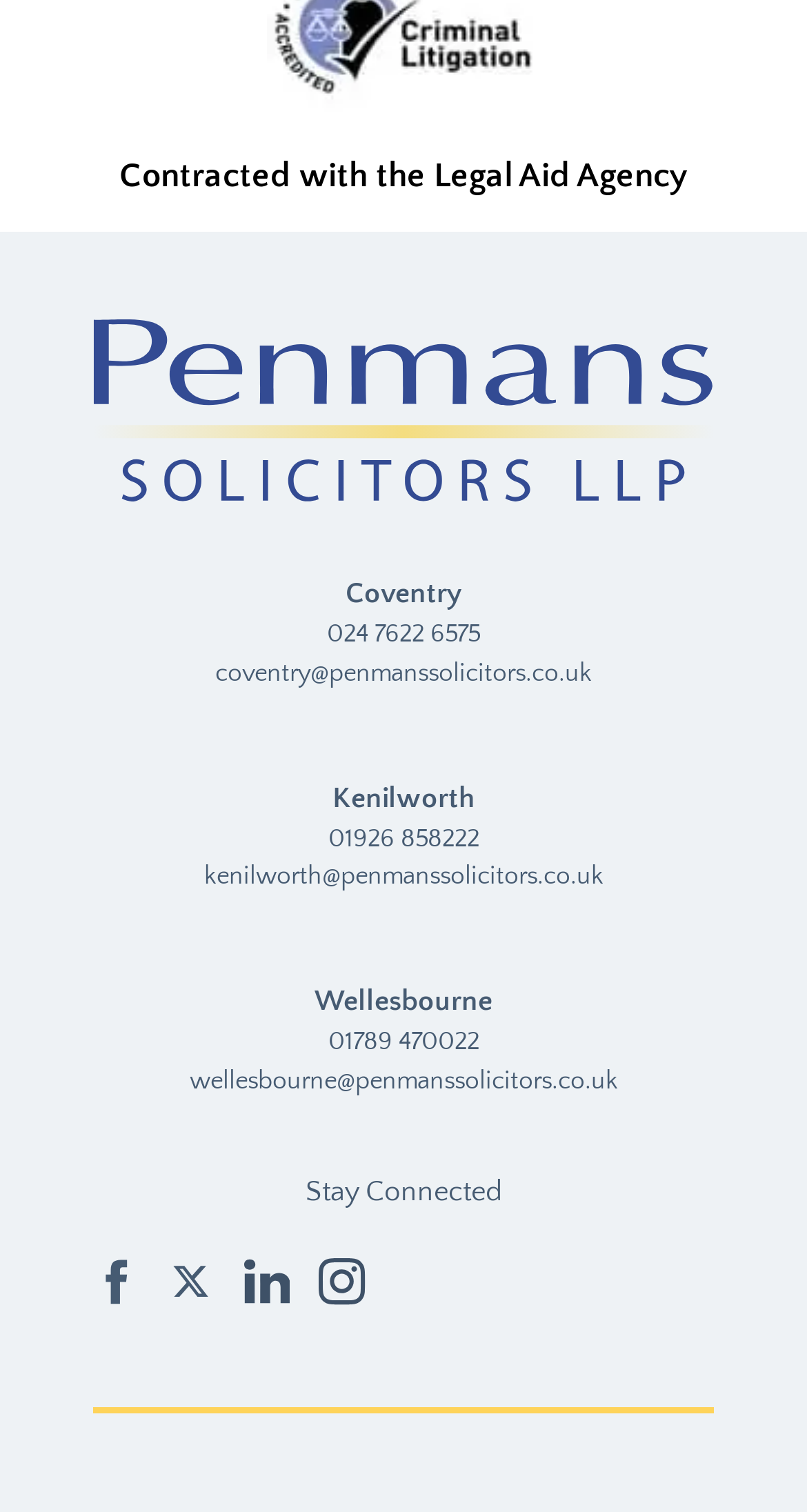Locate the bounding box coordinates of the clickable area needed to fulfill the instruction: "Contact Us".

None